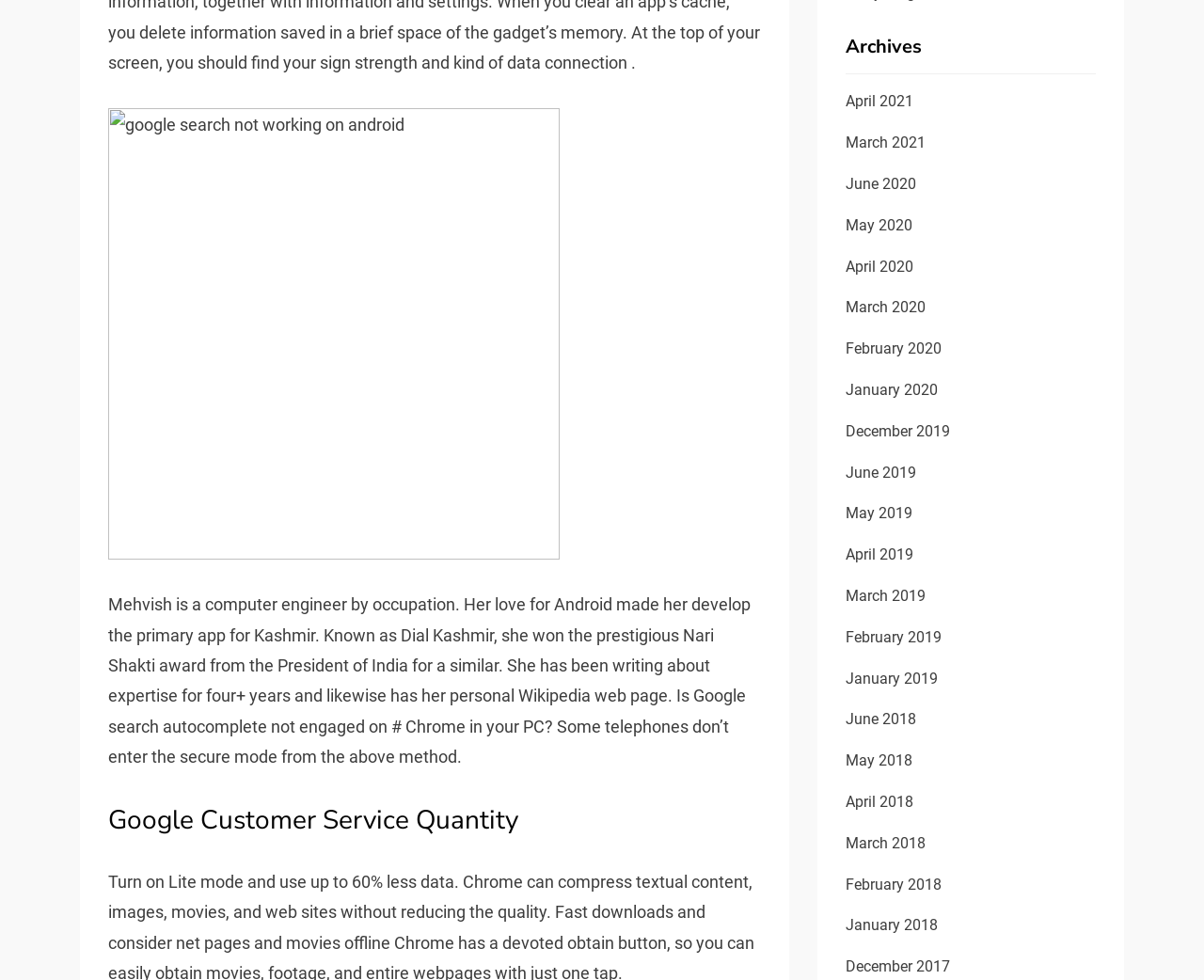Find the bounding box coordinates for the UI element whose description is: "January 2020". The coordinates should be four float numbers between 0 and 1, in the format [left, top, right, bottom].

[0.702, 0.408, 0.779, 0.427]